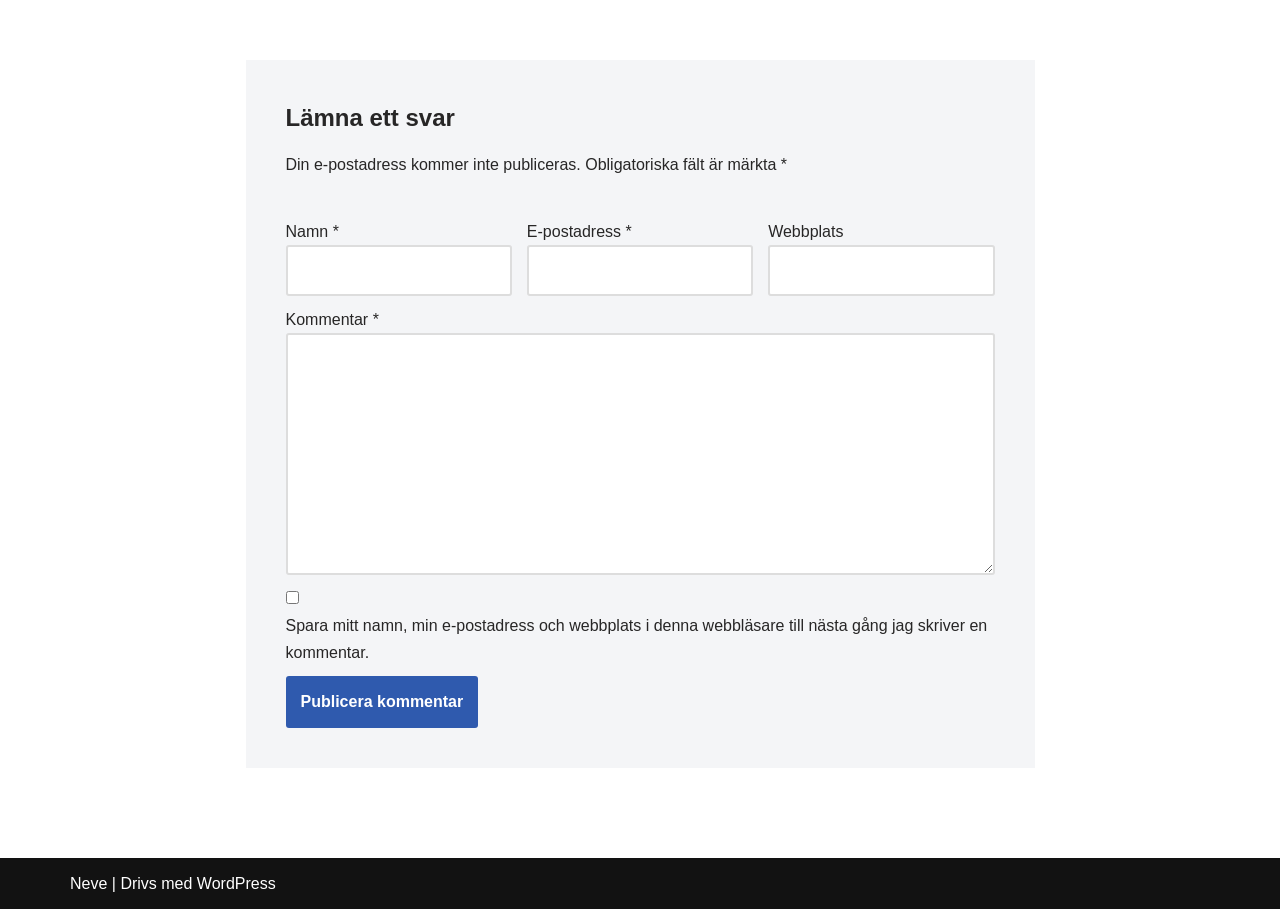Respond to the following question with a brief word or phrase:
What happens when the 'Publicera kommentar' button is clicked?

Submit comment